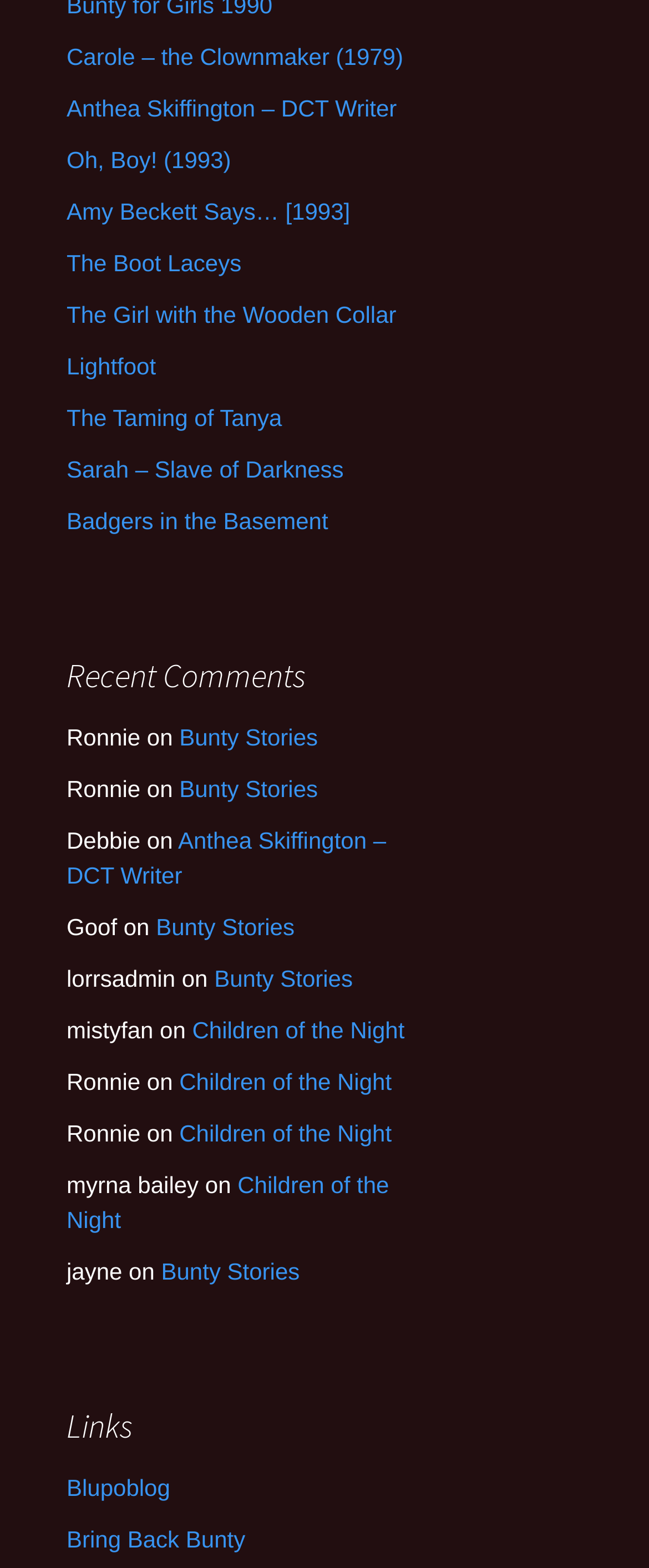Locate the bounding box of the UI element based on this description: "Bunty Stories". Provide four float numbers between 0 and 1 as [left, top, right, bottom].

[0.248, 0.802, 0.462, 0.819]